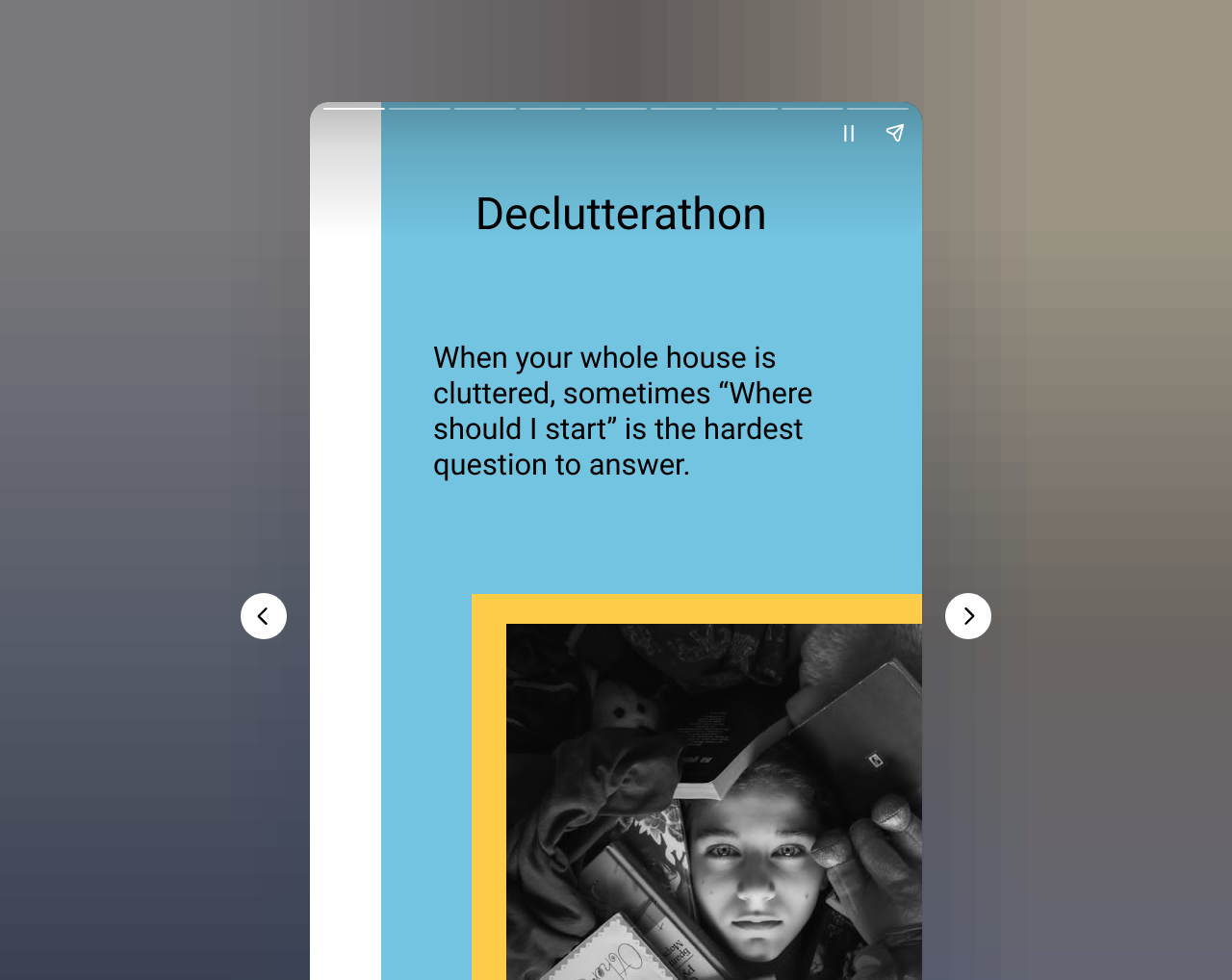What is the purpose of the 'Previous page' and 'Next page' buttons?
From the image, respond with a single word or phrase.

Navigation